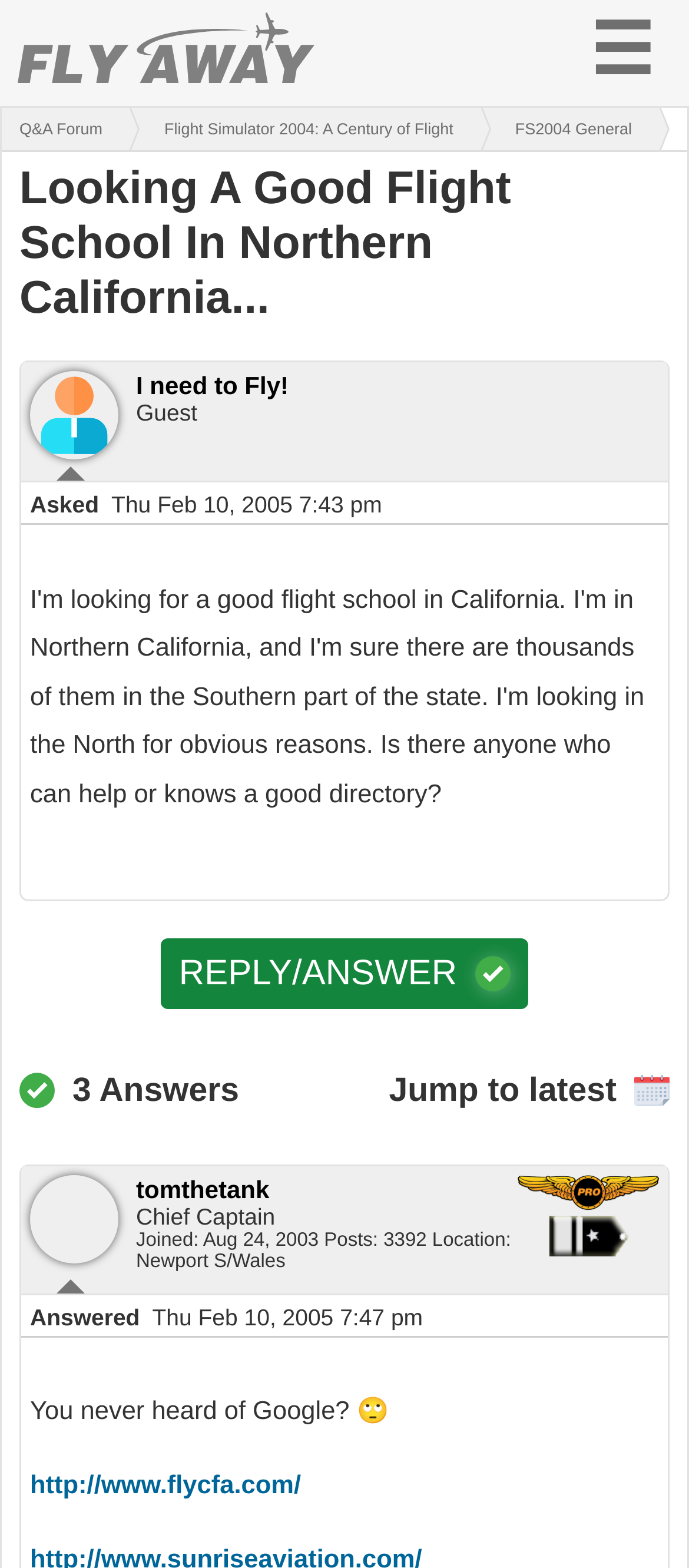What is the username of the person who asked the question?
Respond to the question with a well-detailed and thorough answer.

I found the username 'Guest' by looking at the text 'Guest' next to the 'I need to Fly!' text, which is likely to be the username of the person who asked the question.